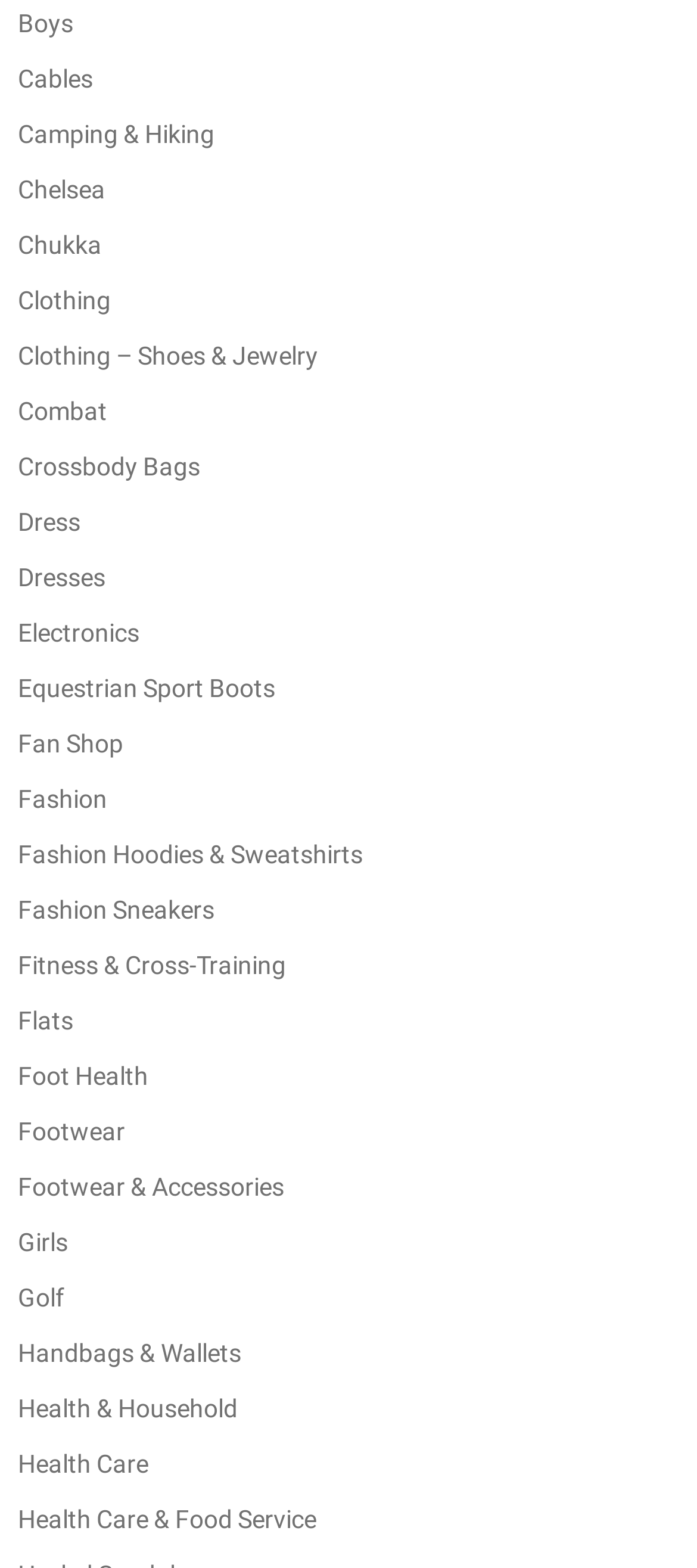Provide the bounding box coordinates for the UI element that is described as: "Clothing – Shoes & Jewelry".

[0.026, 0.217, 0.456, 0.236]